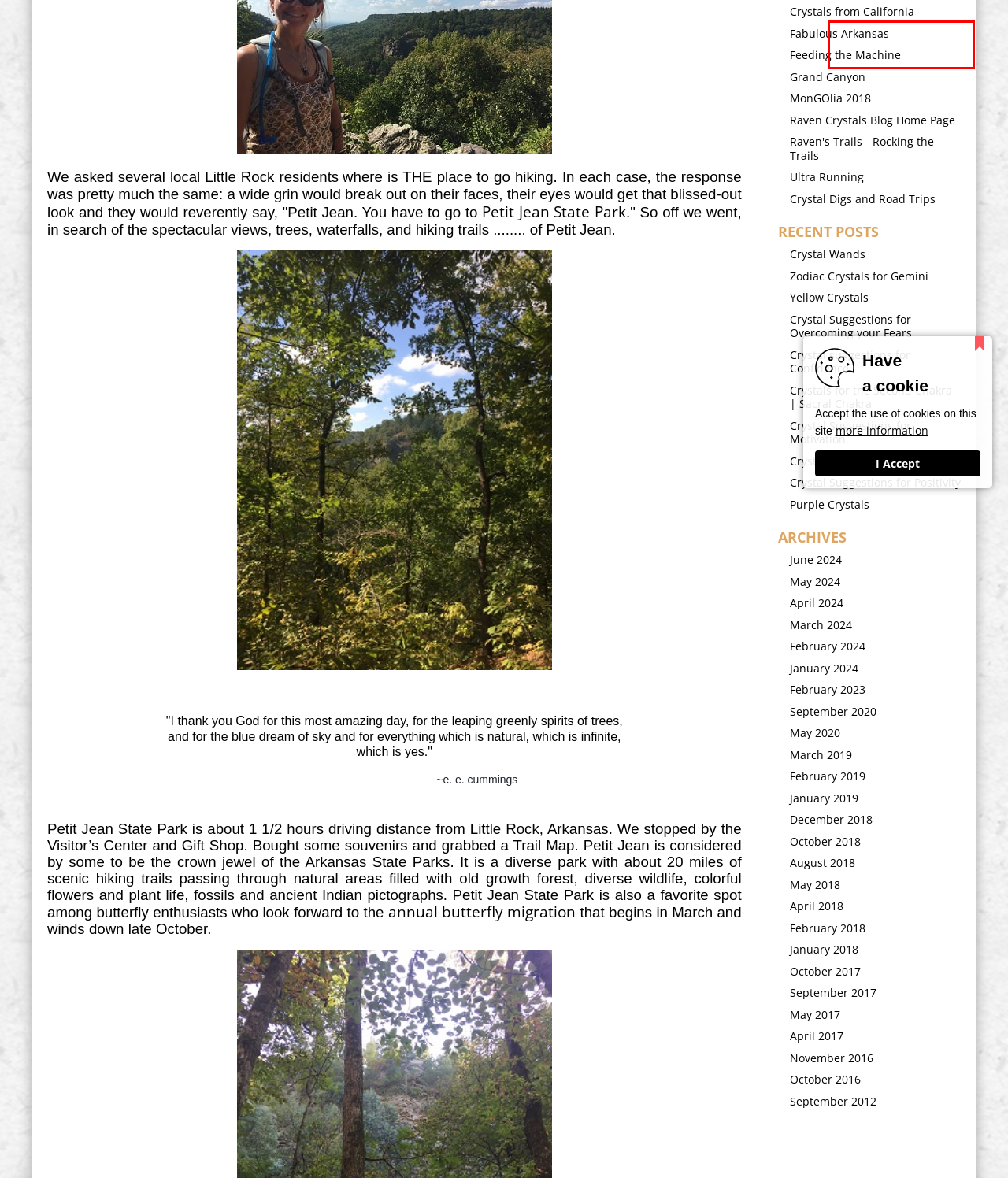Observe the provided screenshot of a webpage that has a red rectangle bounding box. Determine the webpage description that best matches the new webpage after clicking the element inside the red bounding box. Here are the candidates:
A. Totems | Spirit Animals
B. Raven Crystals Blog Home Page
C. Crystal Digs and Road Trips
D. Best Ecommerce Software of 2024 | SaaS Ecommerce Platform
E. Raven Crystals Privacy Policy
F. Raven's Trails - Rocking the Trails
G. Crystals by Color | Raven Crystals
H. Blog - RAVEN CRYSTALS

C